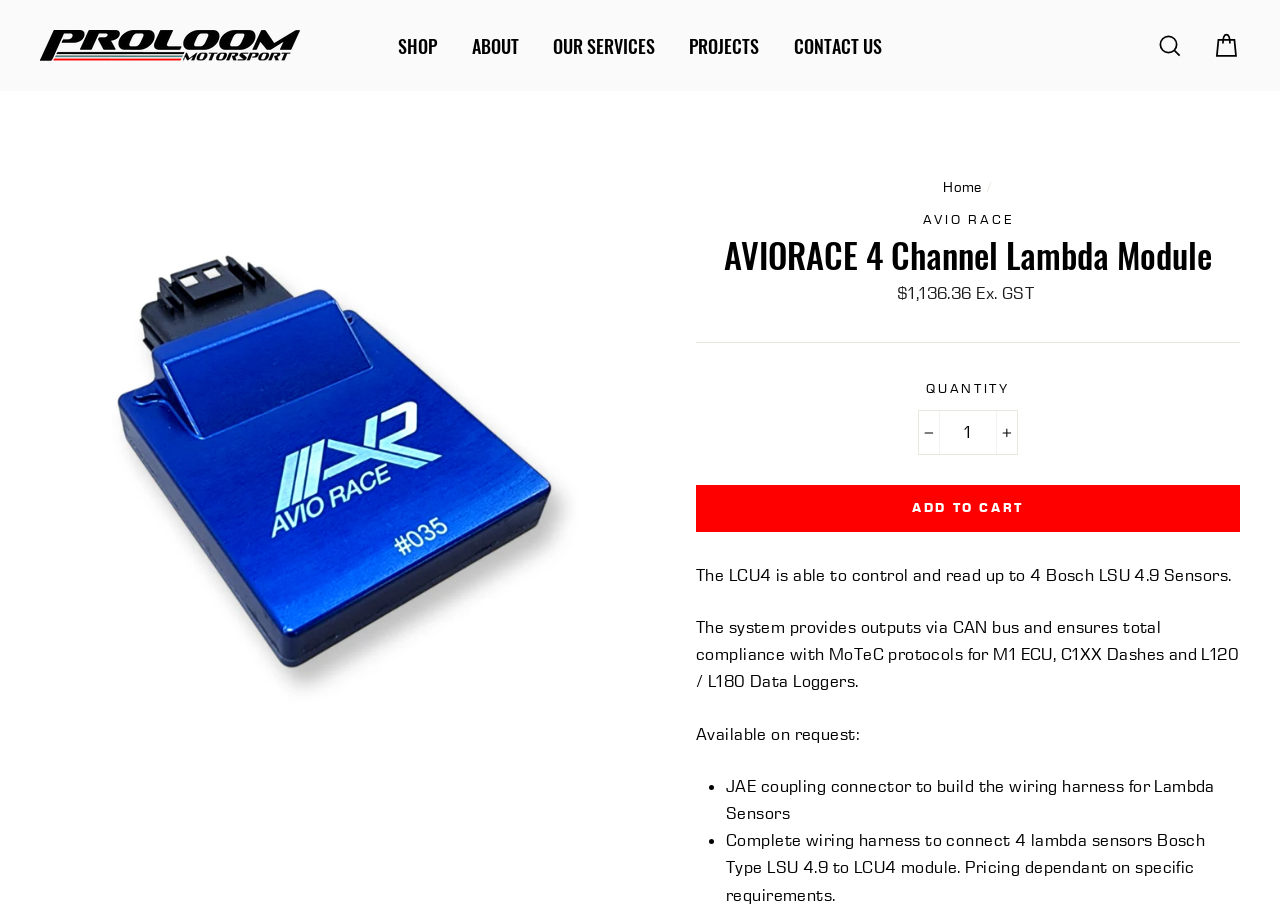What is the purpose of the 'ADD TO CART' button?
Answer the question with a single word or phrase derived from the image.

To add the product to the cart